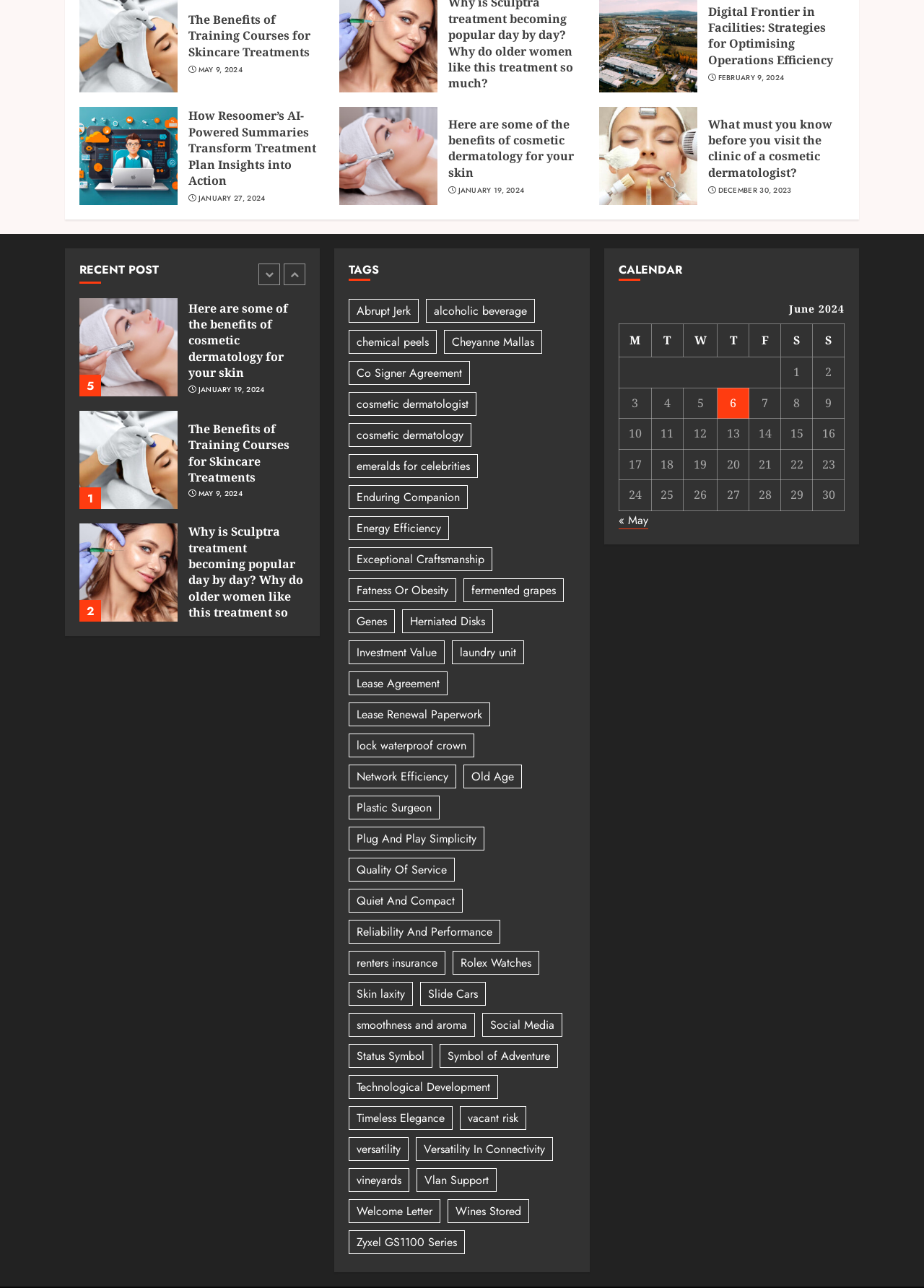How many tags are listed on the webpage?
Please answer the question with as much detail and depth as you can.

I counted the number of links under the heading 'TAGS' and found 30 links. Therefore, I infer that there are 30 tags listed on the webpage.